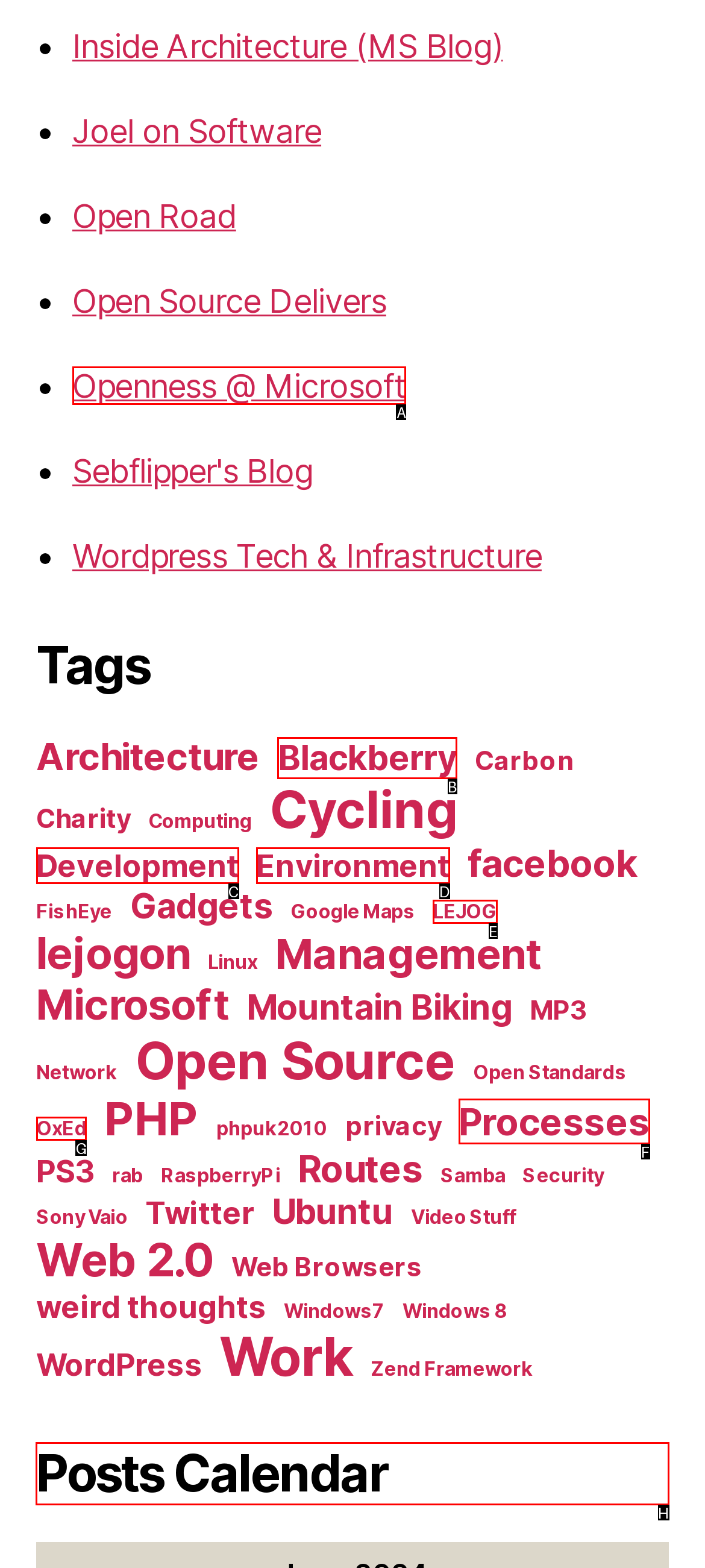Identify the correct UI element to click to follow this instruction: View the 'Posts Calendar'
Respond with the letter of the appropriate choice from the displayed options.

H